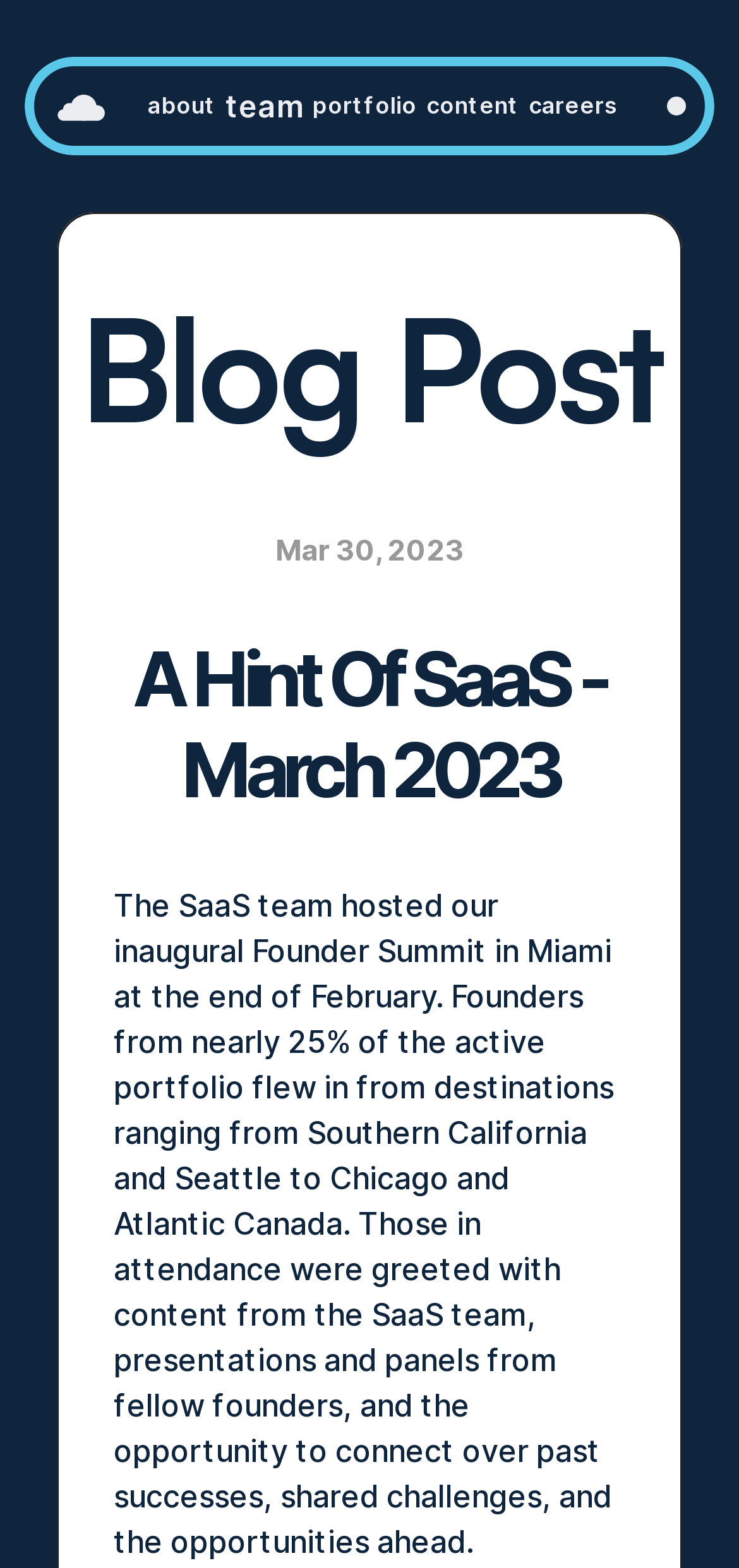From the given element description: "parent_node: Blog Post", find the bounding box for the UI element. Provide the coordinates as four float numbers between 0 and 1, in the order [left, top, right, bottom].

[0.303, 0.17, 0.697, 0.3]